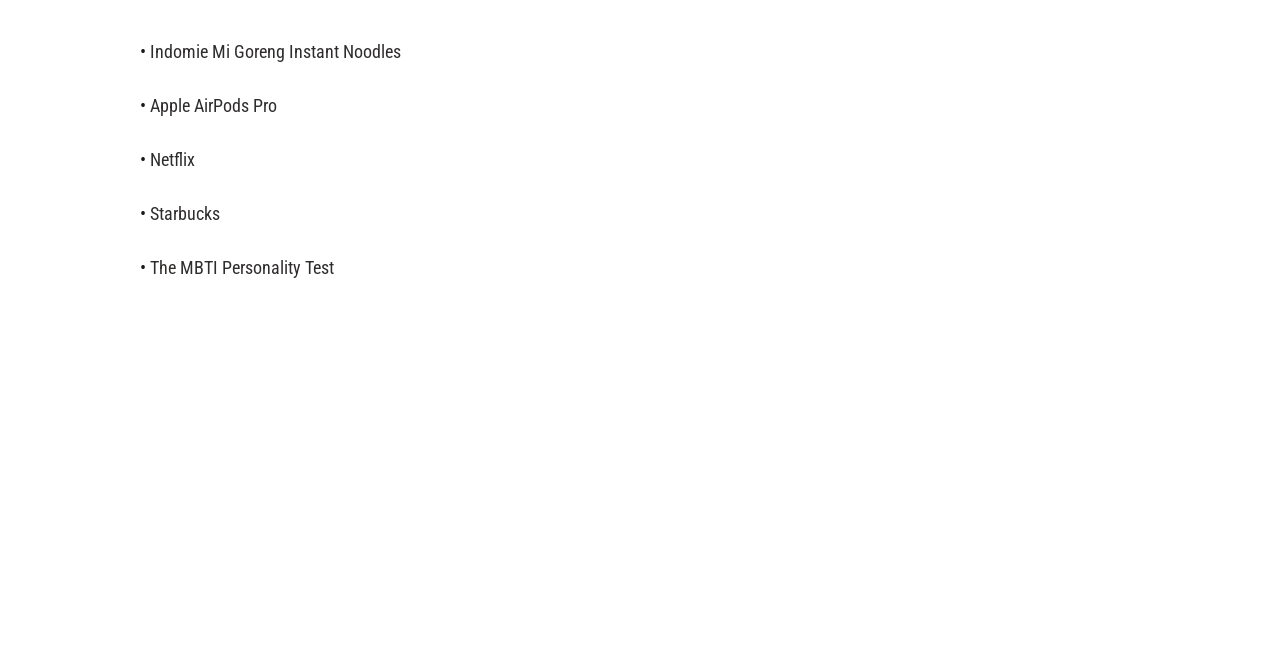What is the last item listed? Please answer the question using a single word or phrase based on the image.

The MBTI Personality Test